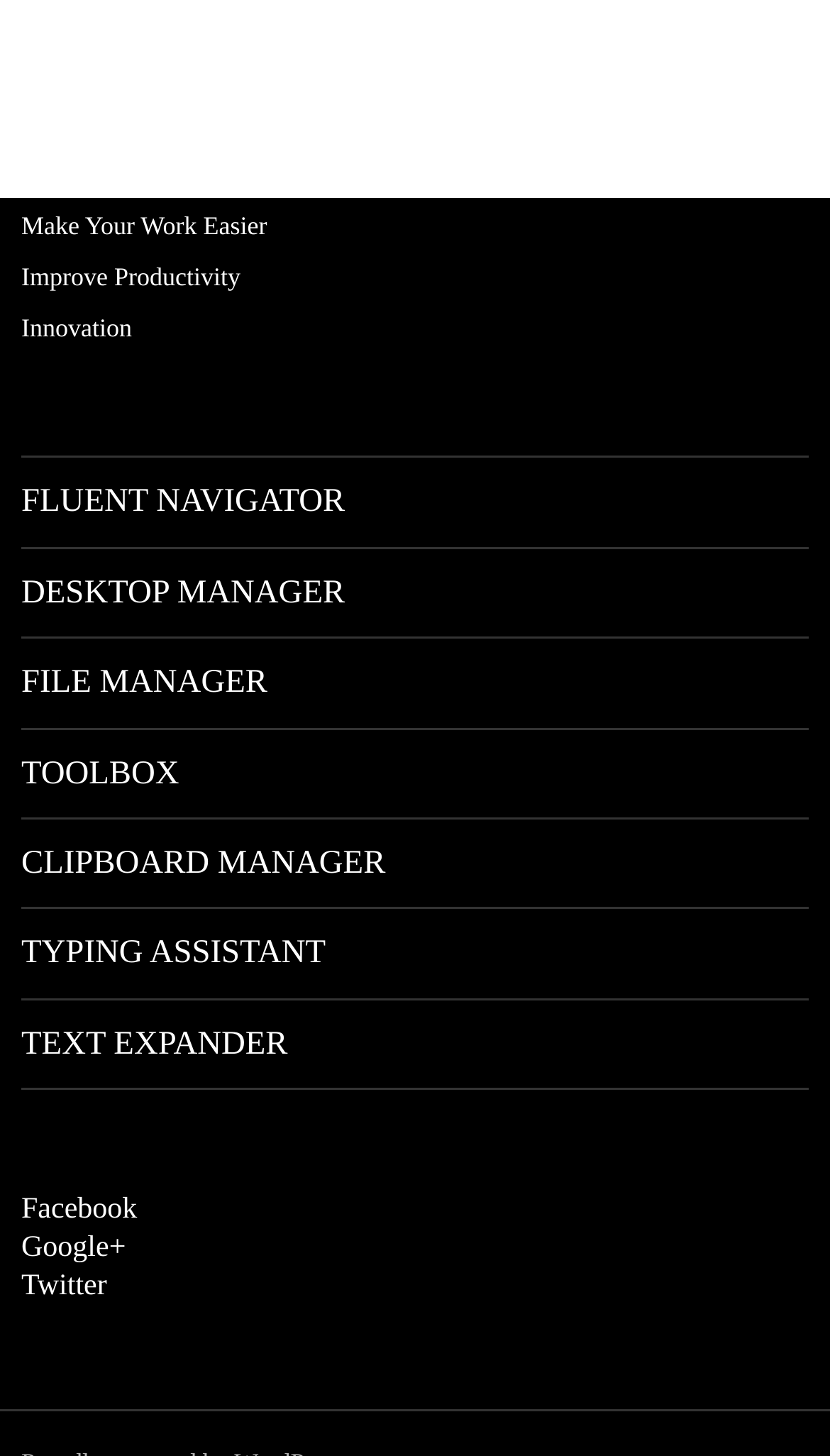Identify the bounding box coordinates for the element you need to click to achieve the following task: "Explore Make Your Work Easier Improve Productivity Innovation". The coordinates must be four float values ranging from 0 to 1, formatted as [left, top, right, bottom].

[0.026, 0.145, 0.322, 0.236]